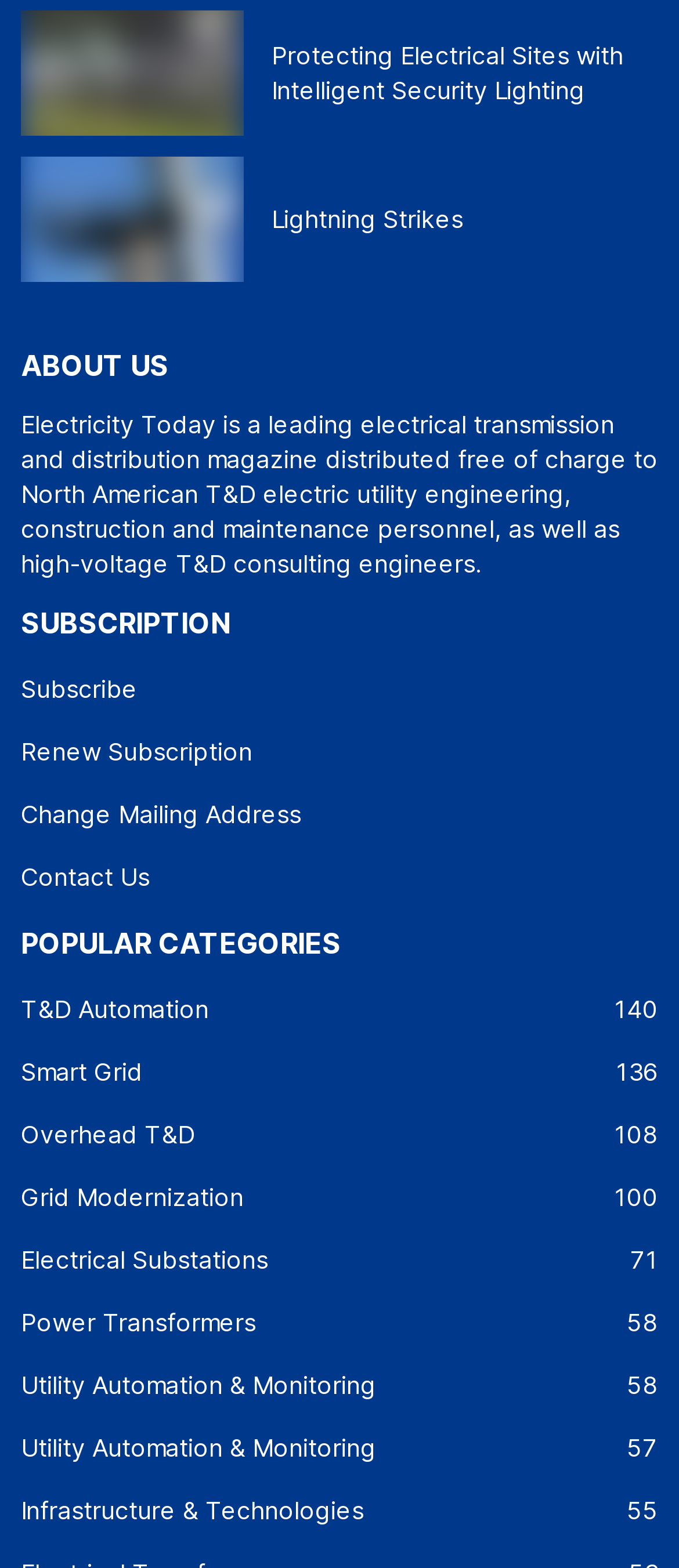Identify the bounding box coordinates of the clickable region to carry out the given instruction: "Learn about lightning strikes".

[0.031, 0.099, 0.359, 0.179]